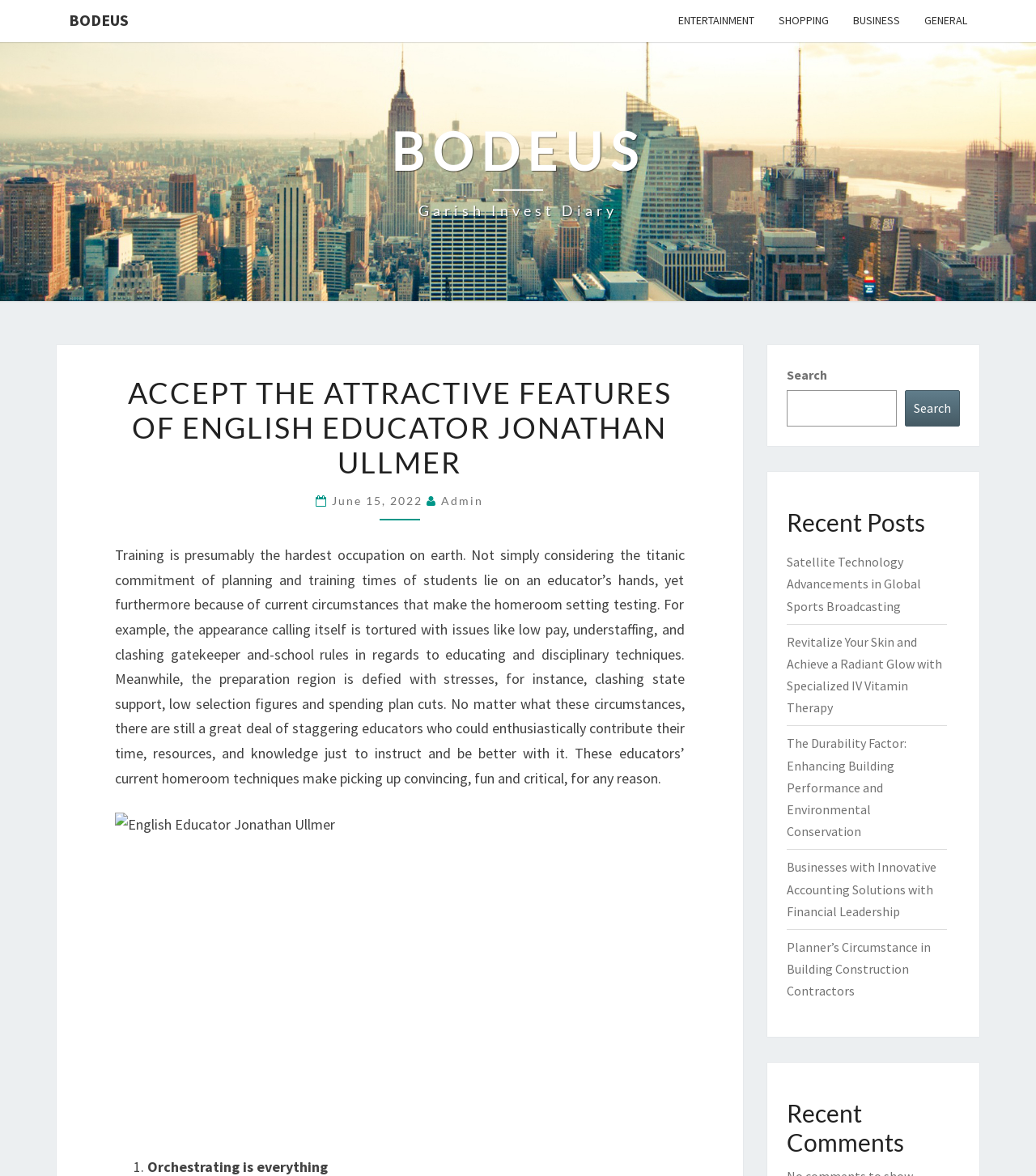Please identify the bounding box coordinates of the clickable region that I should interact with to perform the following instruction: "Read the post about Satellite Technology Advancements in Global Sports Broadcasting". The coordinates should be expressed as four float numbers between 0 and 1, i.e., [left, top, right, bottom].

[0.759, 0.471, 0.889, 0.522]